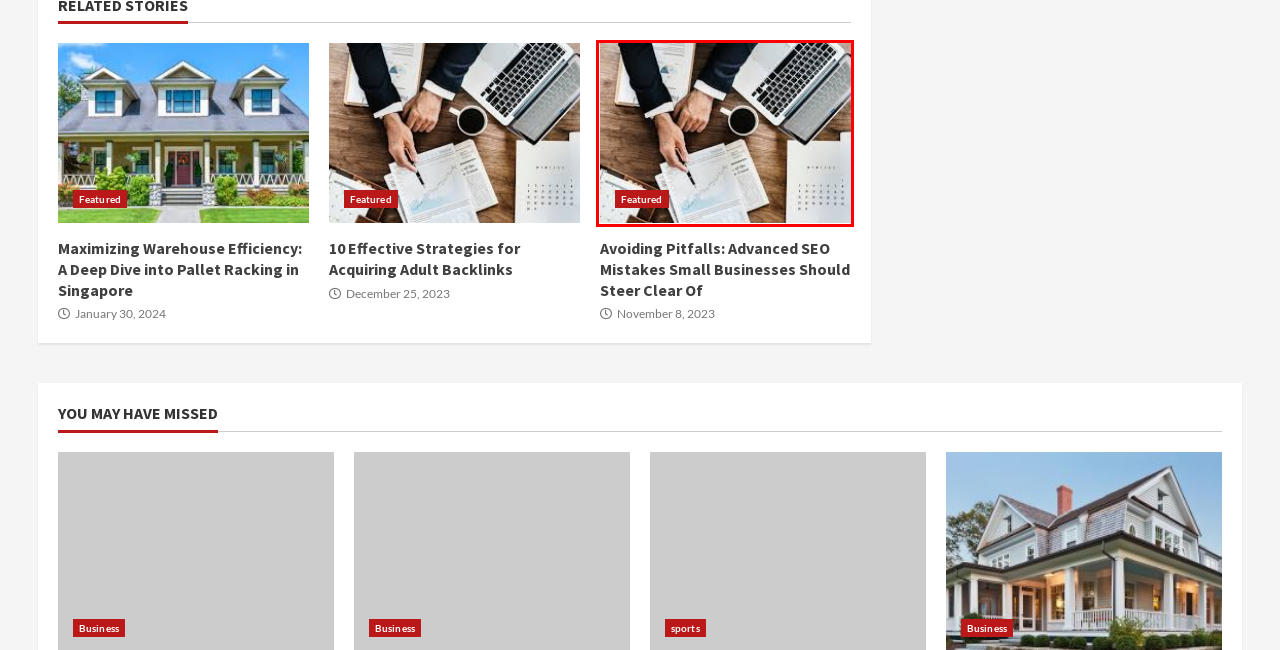Given a screenshot of a webpage with a red bounding box around a UI element, please identify the most appropriate webpage description that matches the new webpage after you click on the element. Here are the candidates:
A. 10 Effective Strategies for Acquiring Adult Backlinks – Forbes BG
B. health – Forbes BG
C. Avoiding Pitfalls: Advanced SEO Mistakes Small Businesses Should Steer Clear Of – Forbes BG
D. Uncategorized – Forbes BG
E. Contact Us – Forbes BG
F. Maximizing Warehouse Efficiency: A Deep Dive into Pallet Racking in Singapore – Forbes BG
G. Mike H. – Forbes BG
H. Internet Marketing – Forbes BG

C